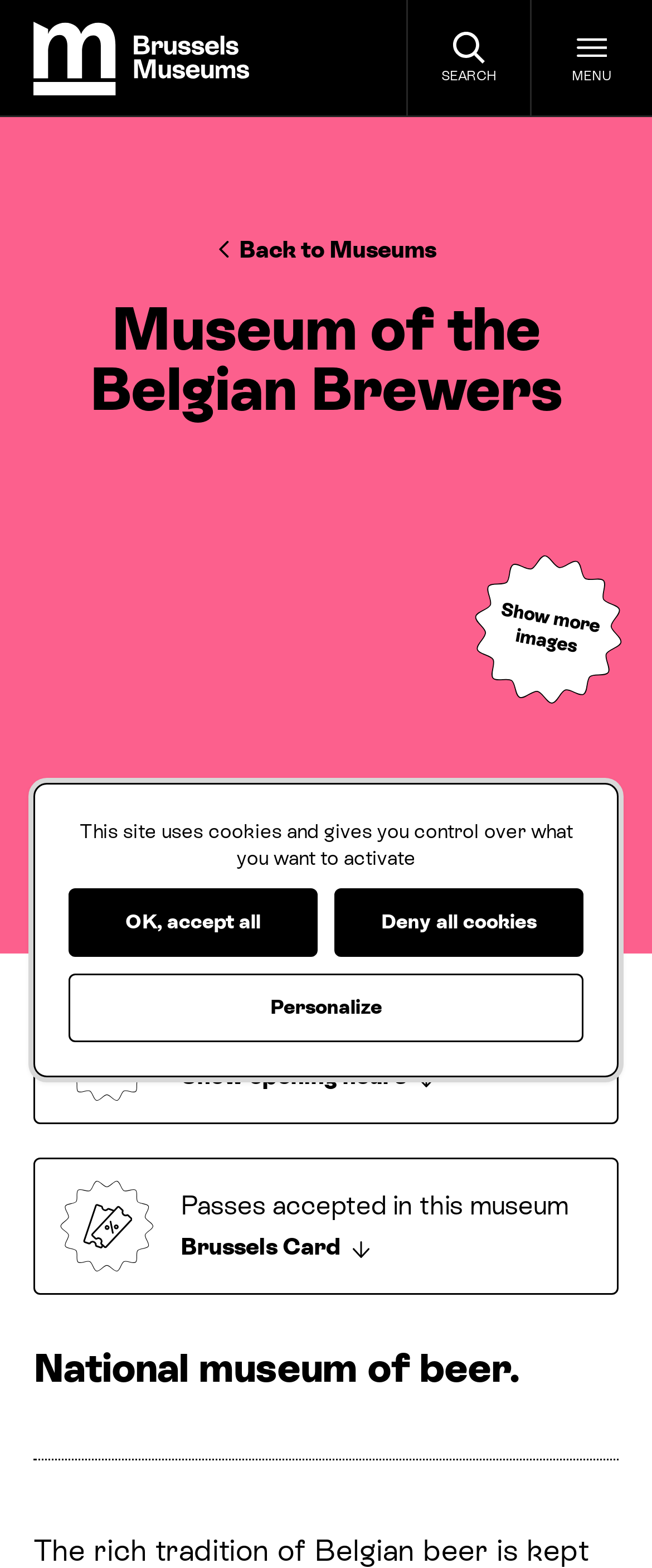Pinpoint the bounding box coordinates of the element that must be clicked to accomplish the following instruction: "Watch Pressbooks on YouTube". The coordinates should be in the format of four float numbers between 0 and 1, i.e., [left, top, right, bottom].

None